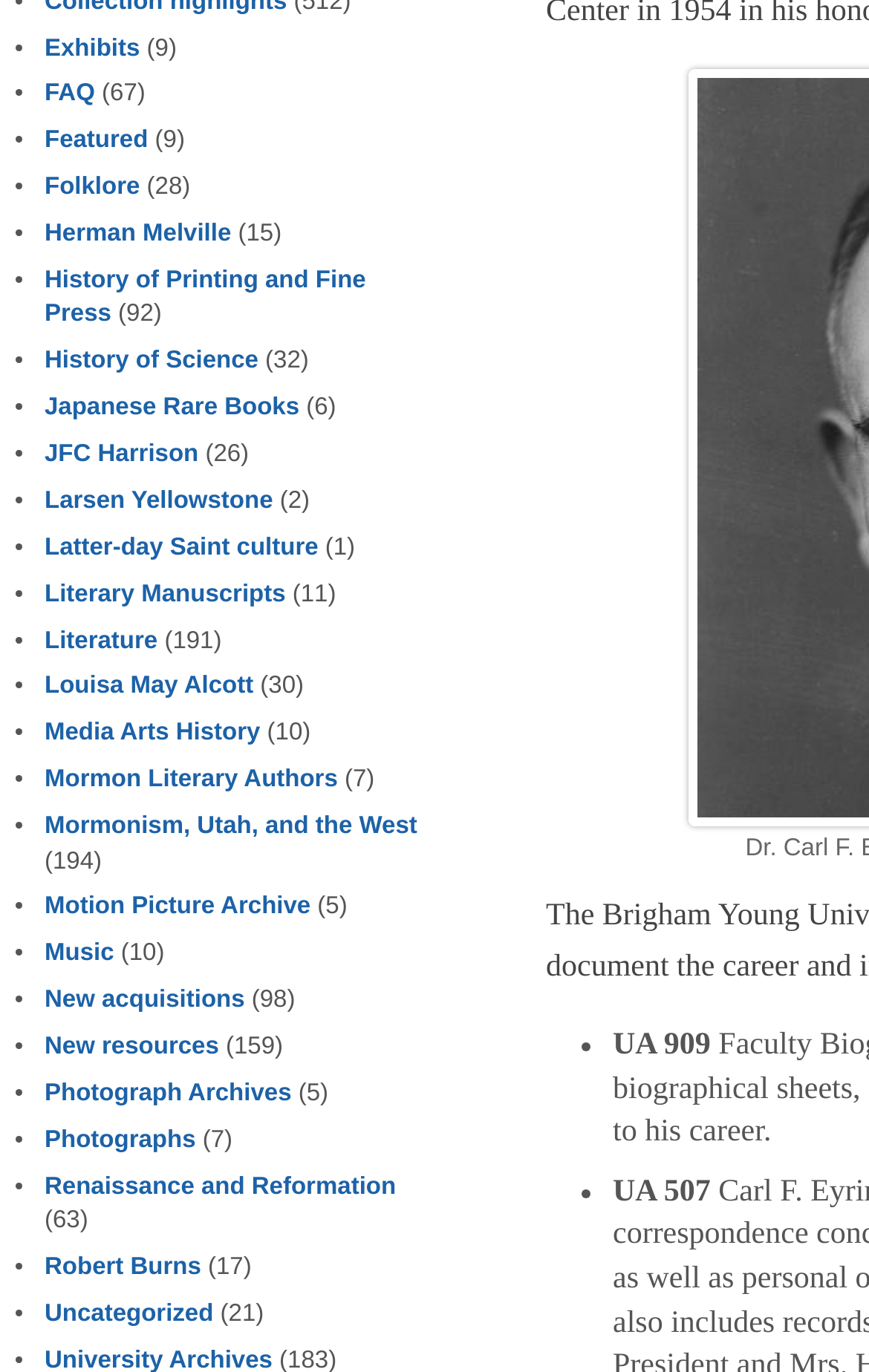Respond to the following question with a brief word or phrase:
What is the first exhibit listed?

Exhibits